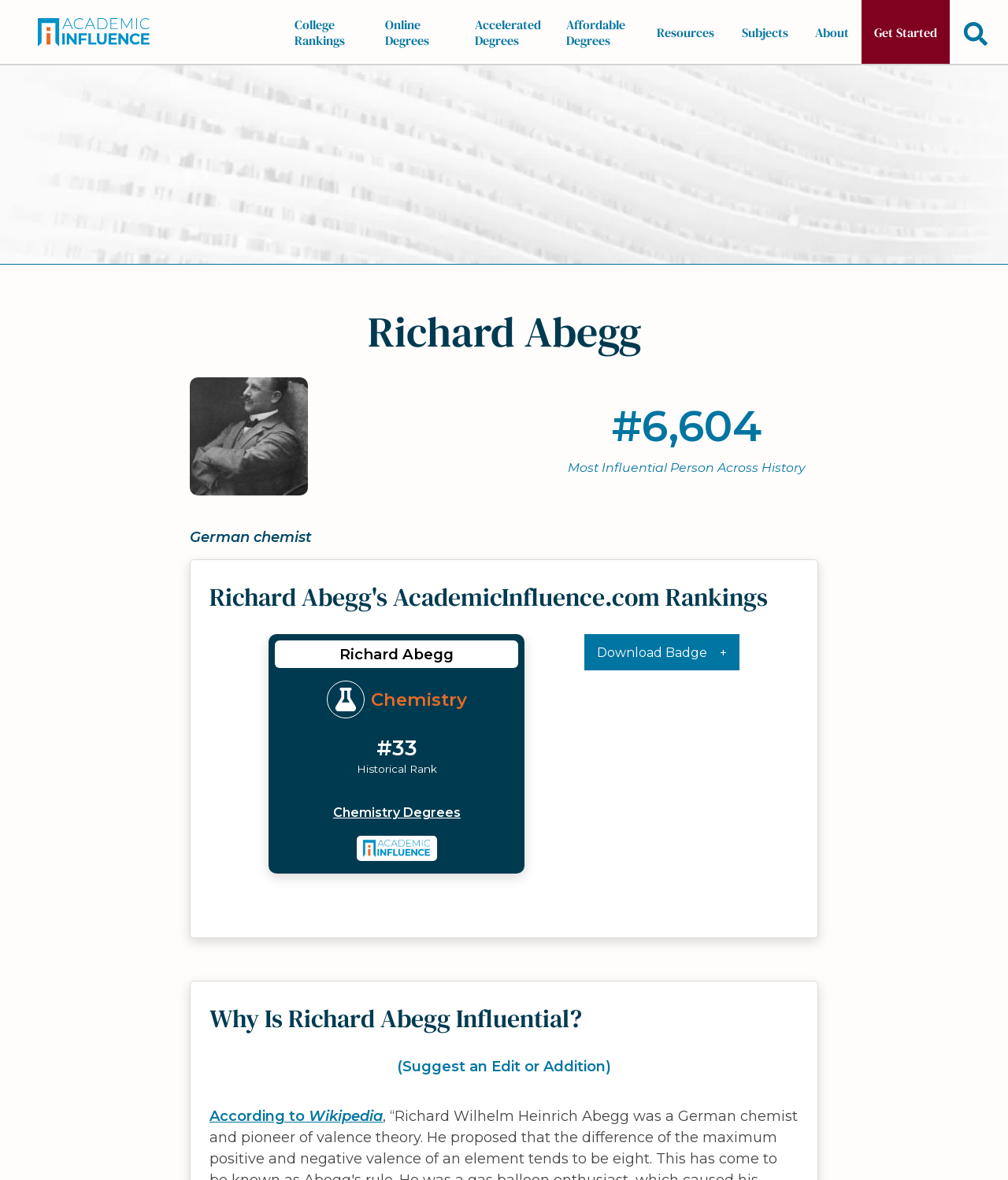Indicate the bounding box coordinates of the element that needs to be clicked to satisfy the following instruction: "Visit person's page". The coordinates should be four float numbers between 0 and 1, i.e., [left, top, right, bottom].

[0.354, 0.708, 0.434, 0.73]